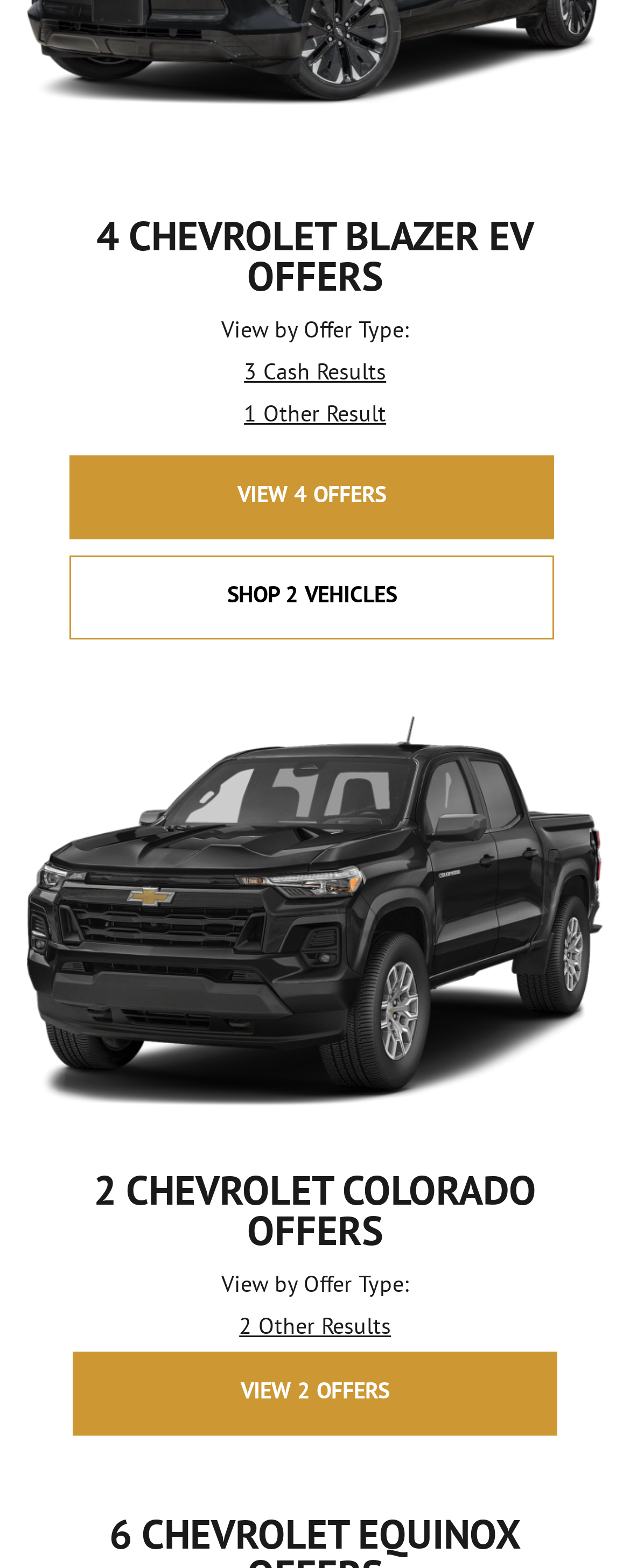Locate the bounding box coordinates of the segment that needs to be clicked to meet this instruction: "View other results".

[0.06, 0.254, 0.94, 0.275]